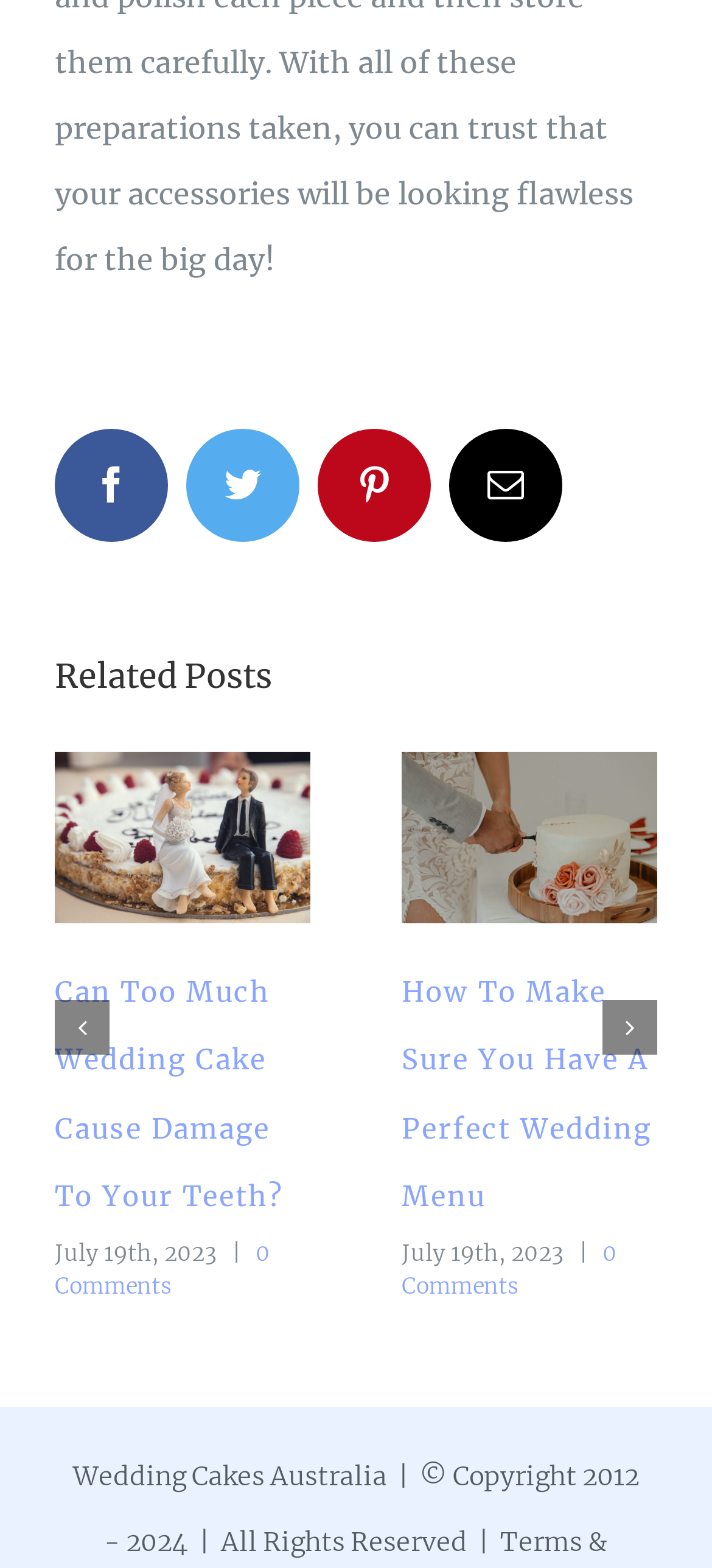What type of event is the website most likely related to?
Using the information from the image, answer the question thoroughly.

Based on the content of the webpage, including the topics of the articles and the mention of 'Wedding Cakes Australia', I infer that the website is most likely related to weddings.